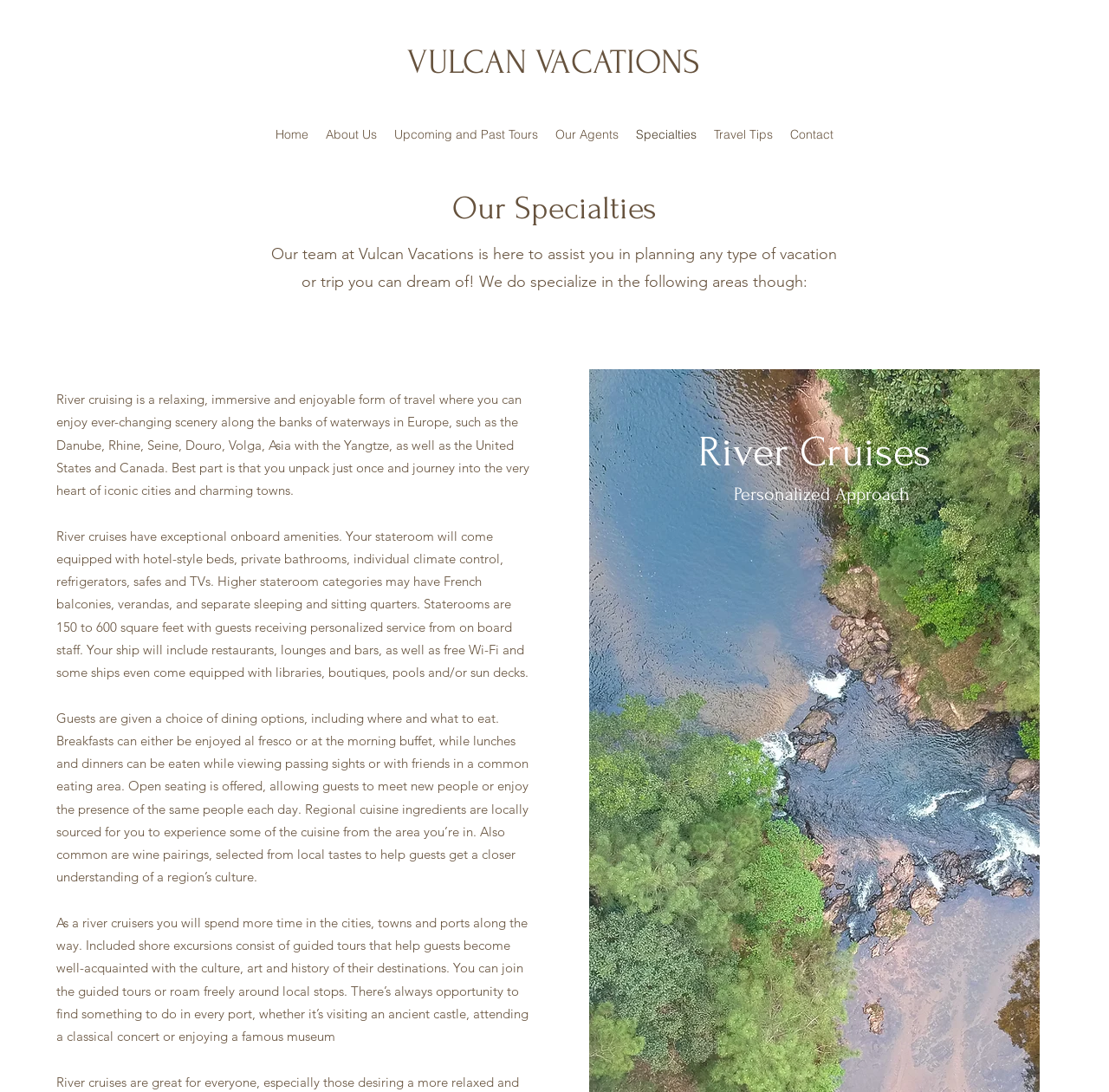What type of vacation does the website specialize in?
Give a one-word or short-phrase answer derived from the screenshot.

River cruises